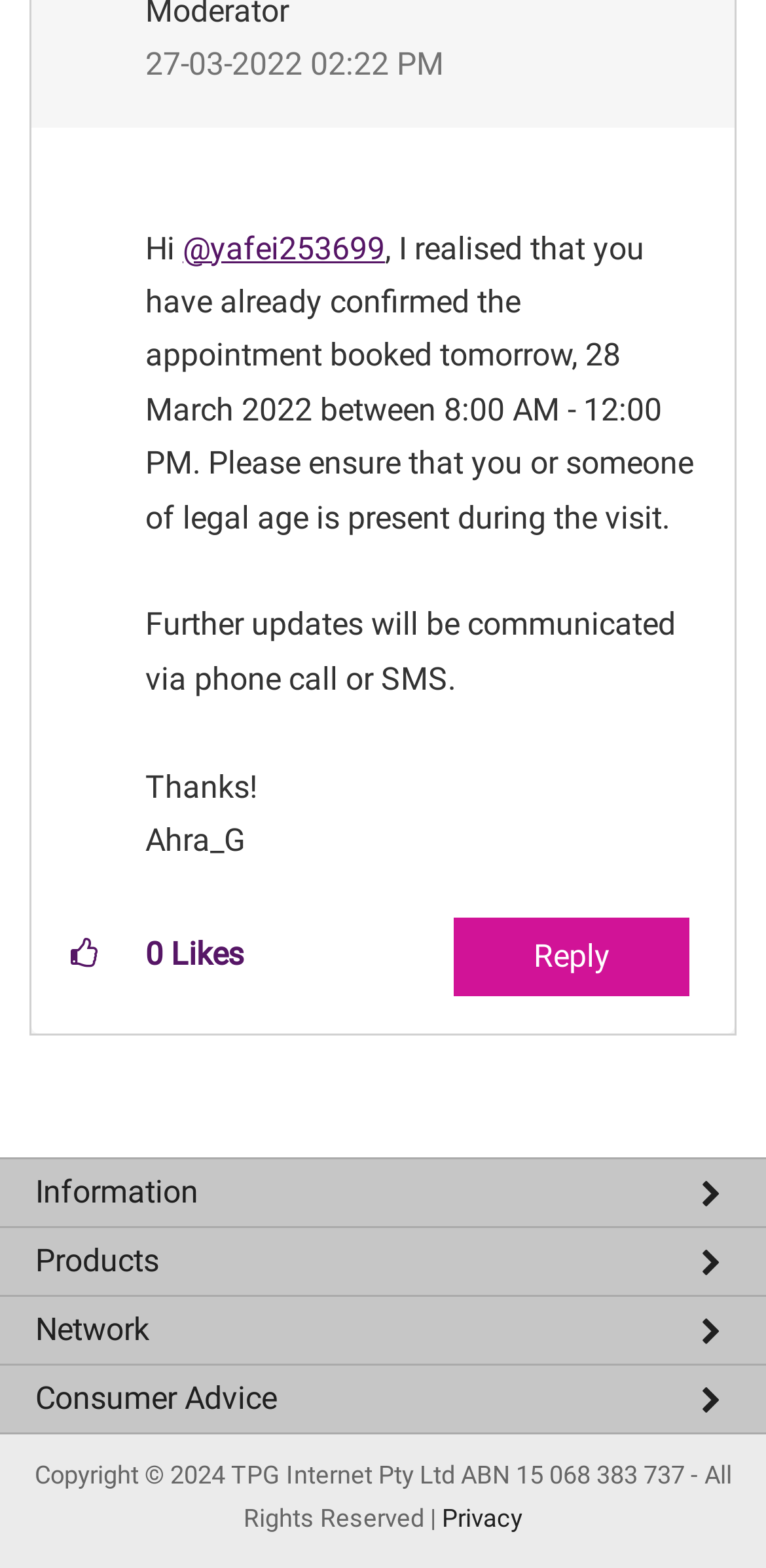Identify the bounding box coordinates of the section to be clicked to complete the task described by the following instruction: "Reply to the post". The coordinates should be four float numbers between 0 and 1, formatted as [left, top, right, bottom].

[0.592, 0.585, 0.9, 0.635]